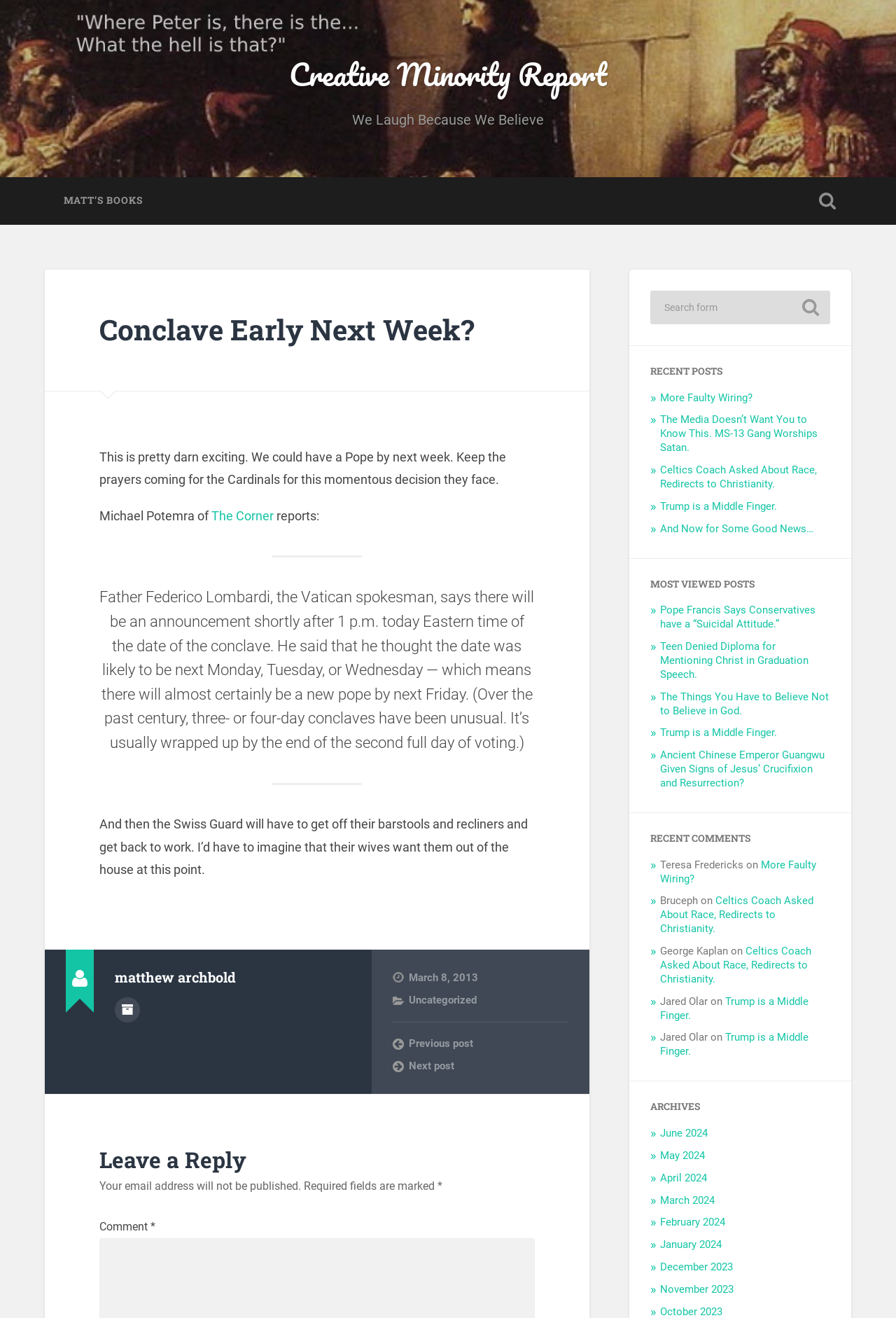Determine the bounding box coordinates of the clickable region to carry out the instruction: "Search for something".

[0.726, 0.22, 0.927, 0.246]